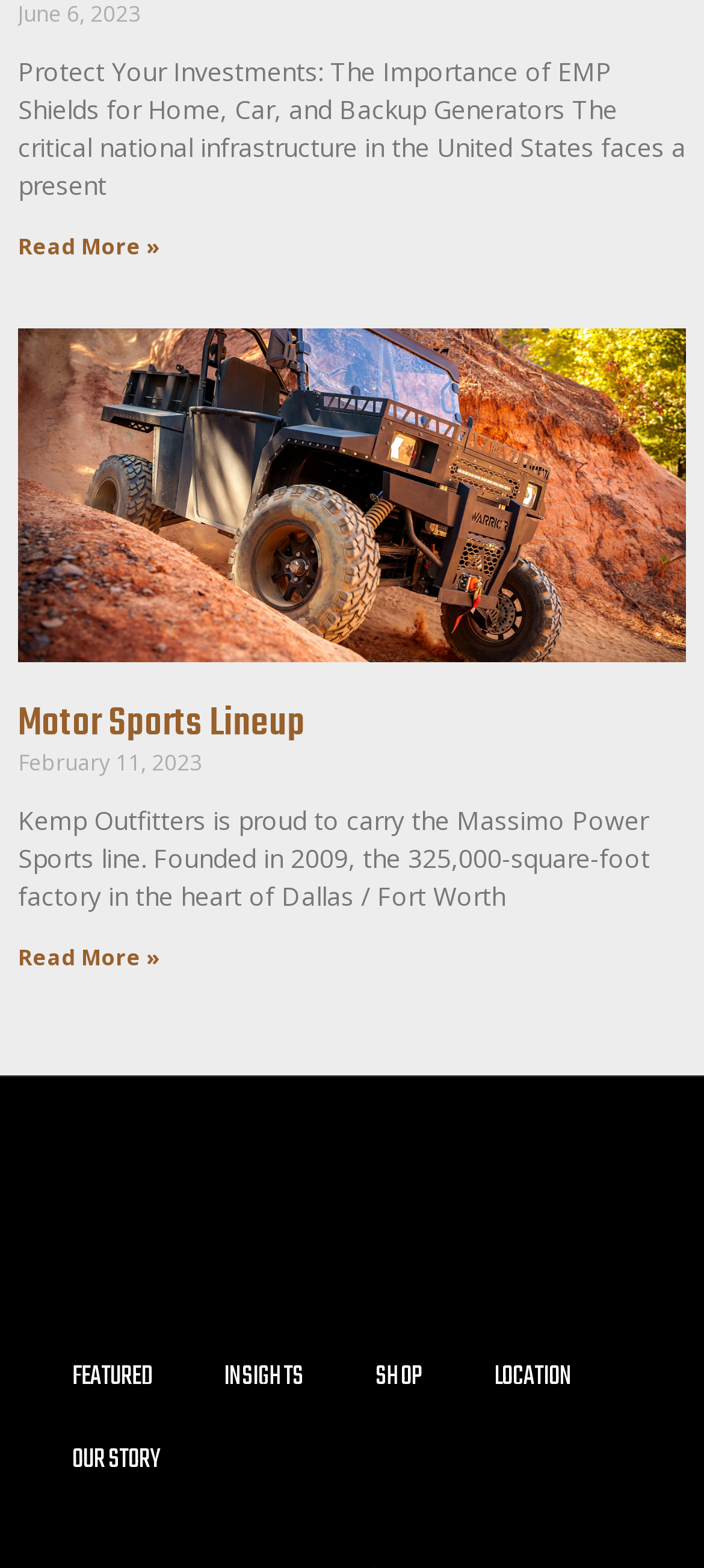Can you identify the bounding box coordinates of the clickable region needed to carry out this instruction: 'View Motor Sports Lineup'? The coordinates should be four float numbers within the range of 0 to 1, stated as [left, top, right, bottom].

[0.026, 0.441, 0.433, 0.481]